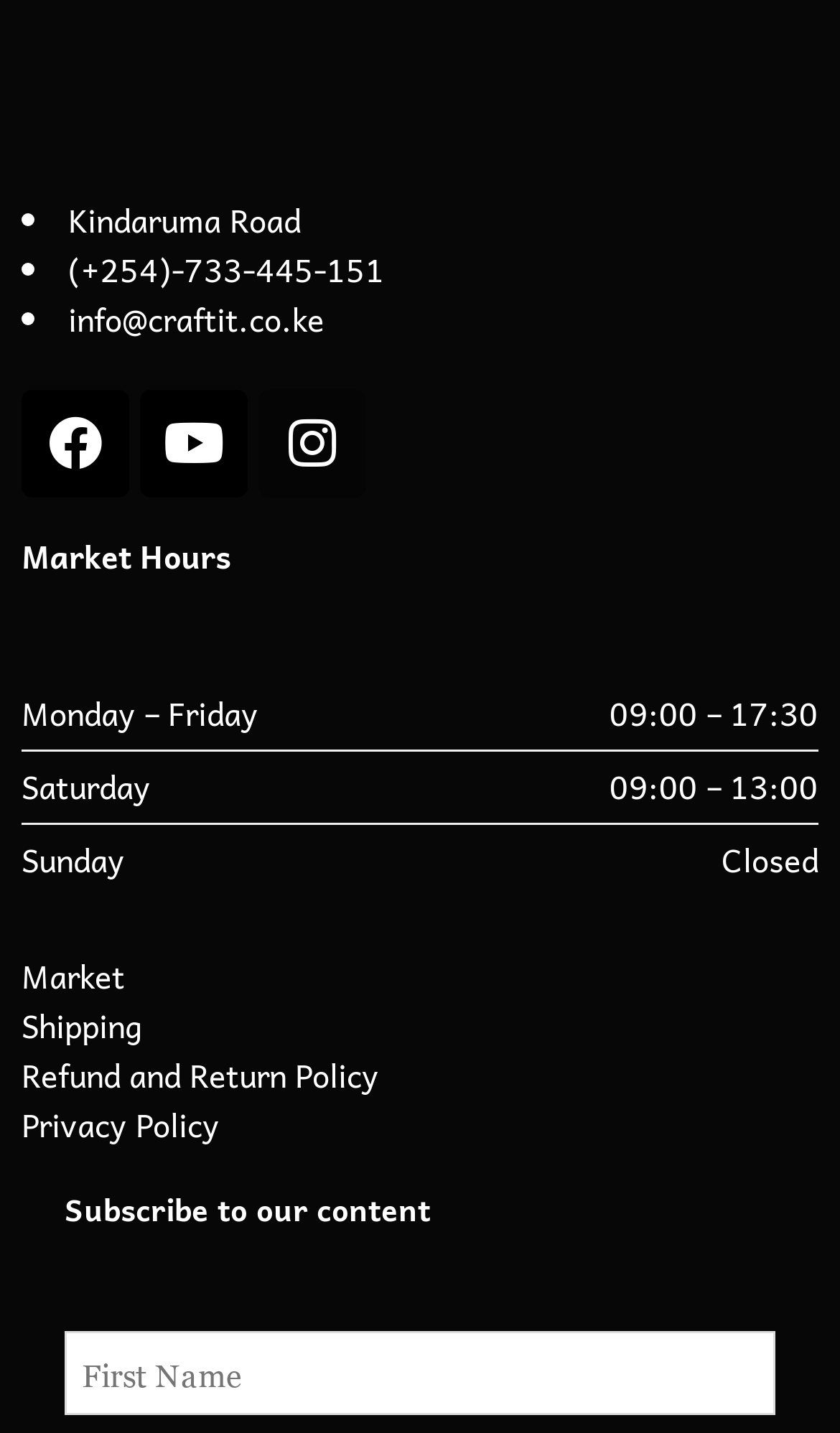Identify the bounding box coordinates of the clickable region to carry out the given instruction: "Check Instagram profile".

[0.308, 0.735, 0.436, 0.81]